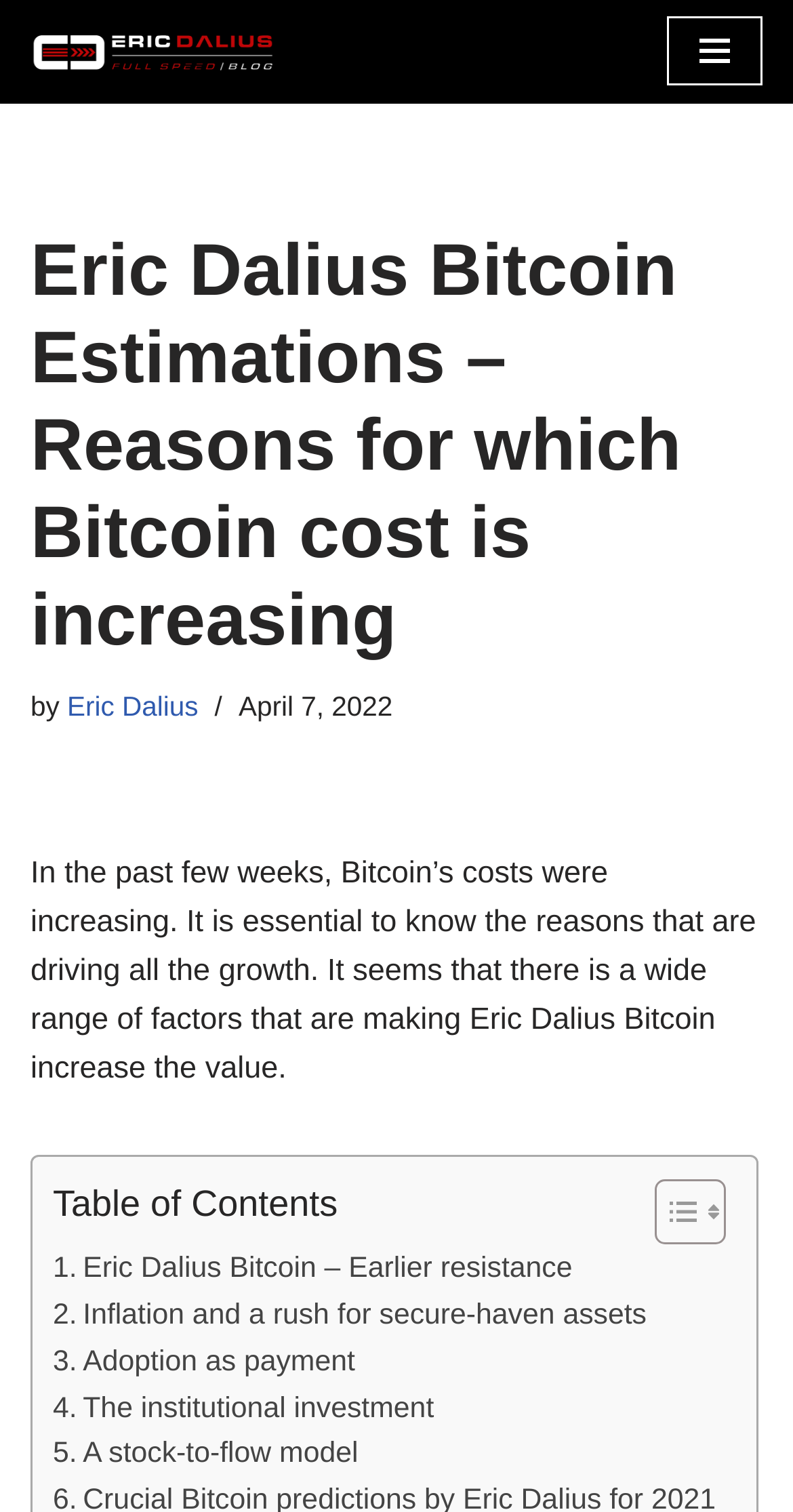Locate the bounding box coordinates of the region to be clicked to comply with the following instruction: "Go to Eric Dalius homepage". The coordinates must be four float numbers between 0 and 1, in the form [left, top, right, bottom].

[0.038, 0.019, 0.346, 0.049]